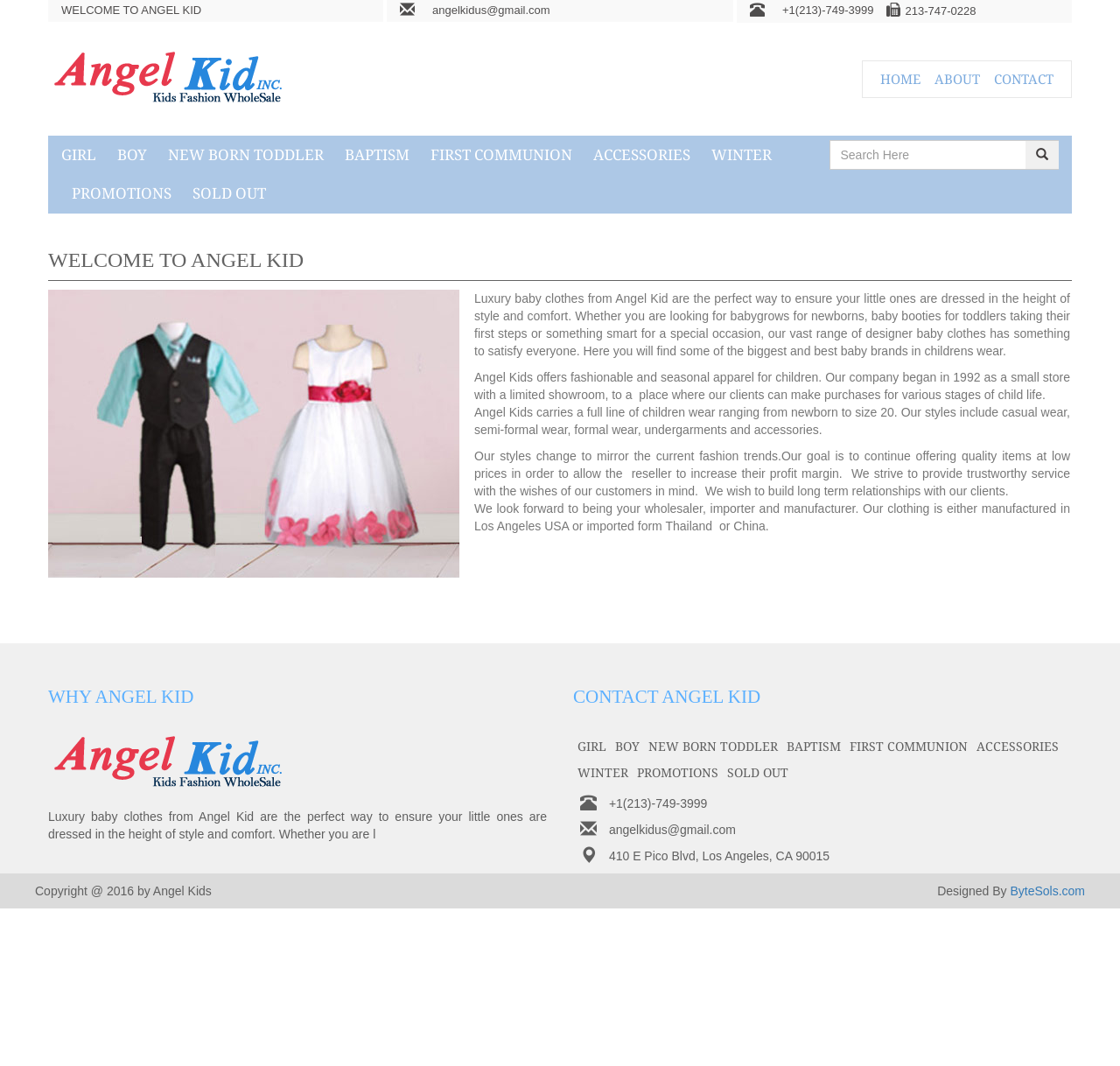Find the bounding box coordinates for the element that must be clicked to complete the instruction: "Search for products". The coordinates should be four float numbers between 0 and 1, indicated as [left, top, right, bottom].

[0.74, 0.131, 0.945, 0.159]